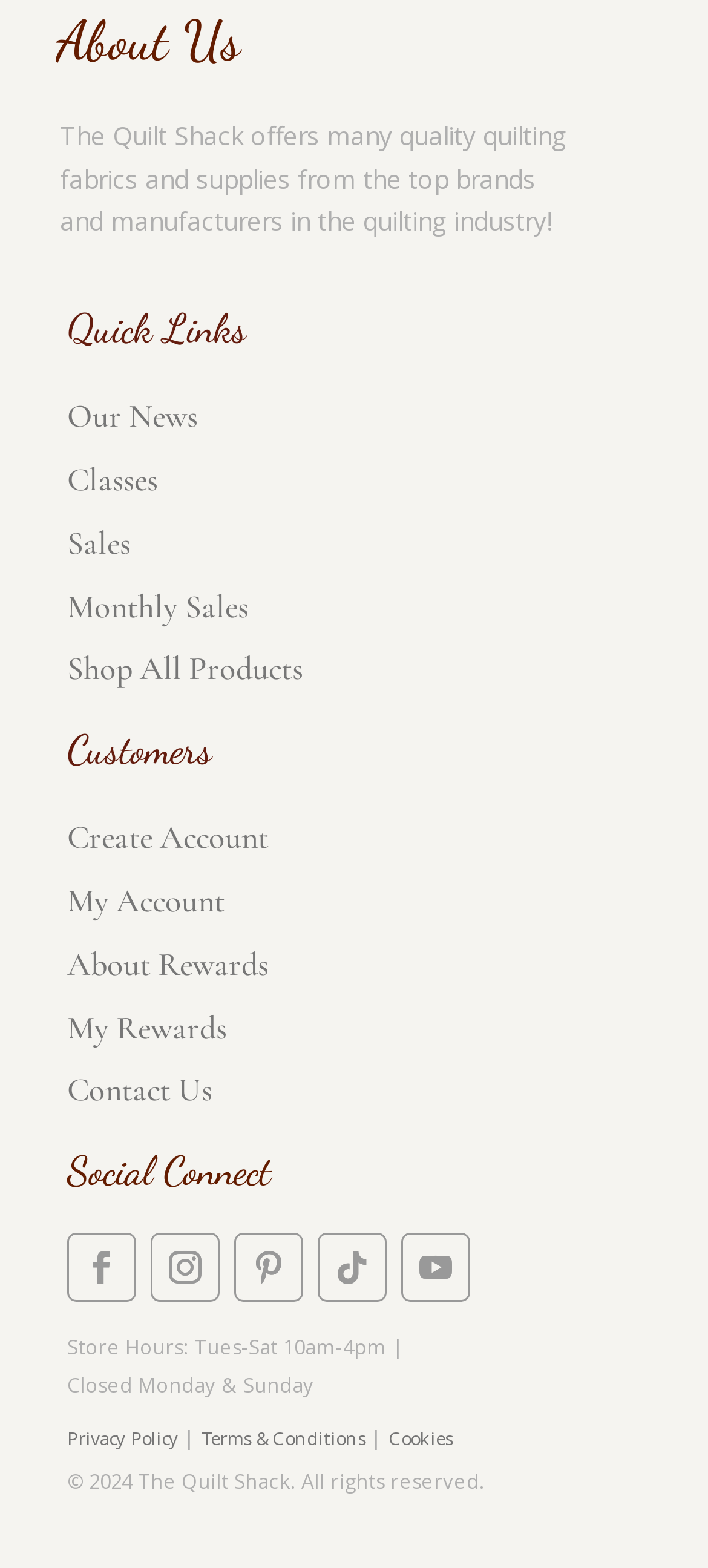Determine the coordinates of the bounding box for the clickable area needed to execute this instruction: "Go to 'Shop All Products'".

[0.095, 0.414, 0.428, 0.439]